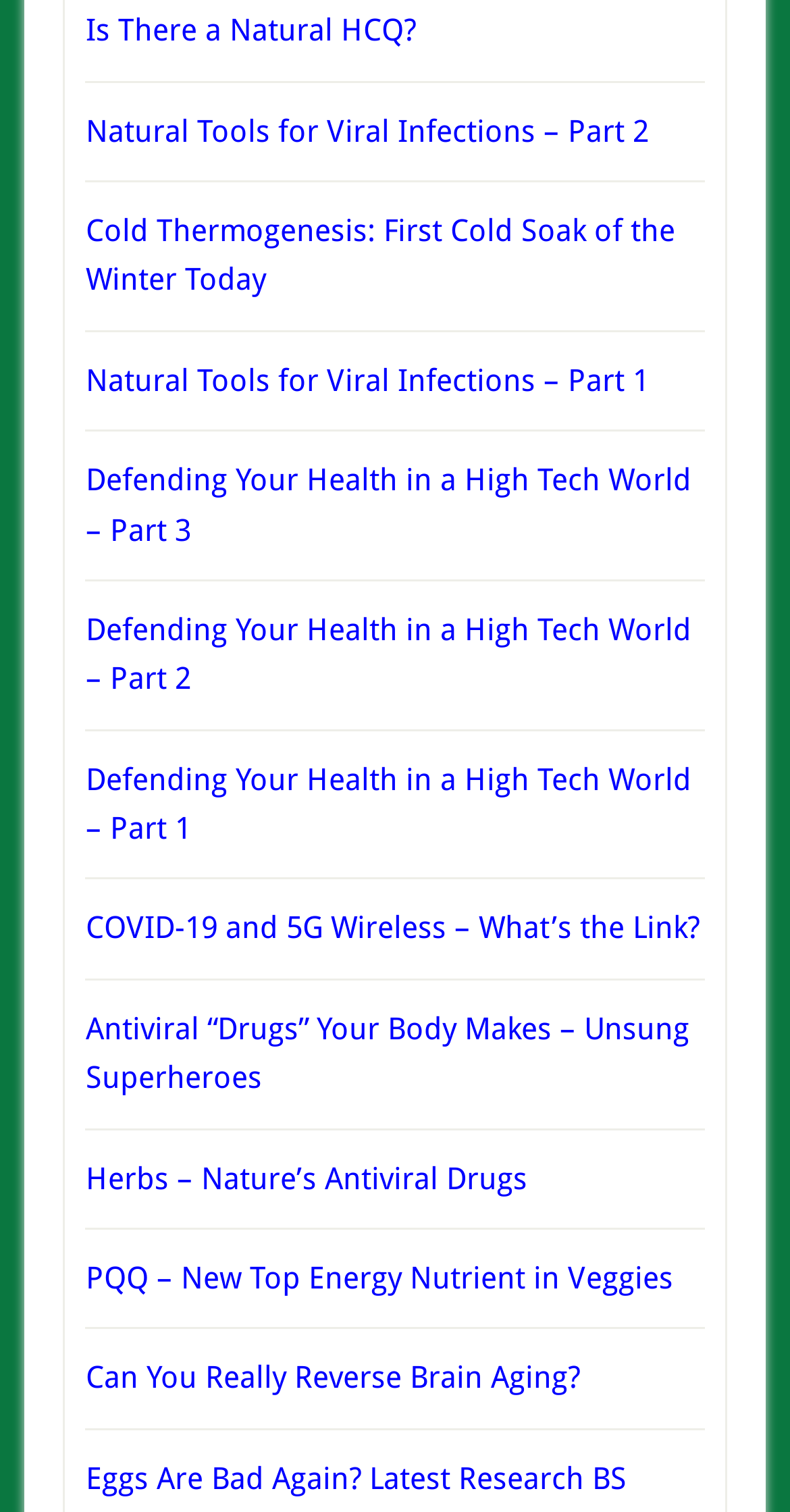Please find the bounding box coordinates of the clickable region needed to complete the following instruction: "Read about natural HCQ". The bounding box coordinates must consist of four float numbers between 0 and 1, i.e., [left, top, right, bottom].

[0.108, 0.008, 0.526, 0.033]